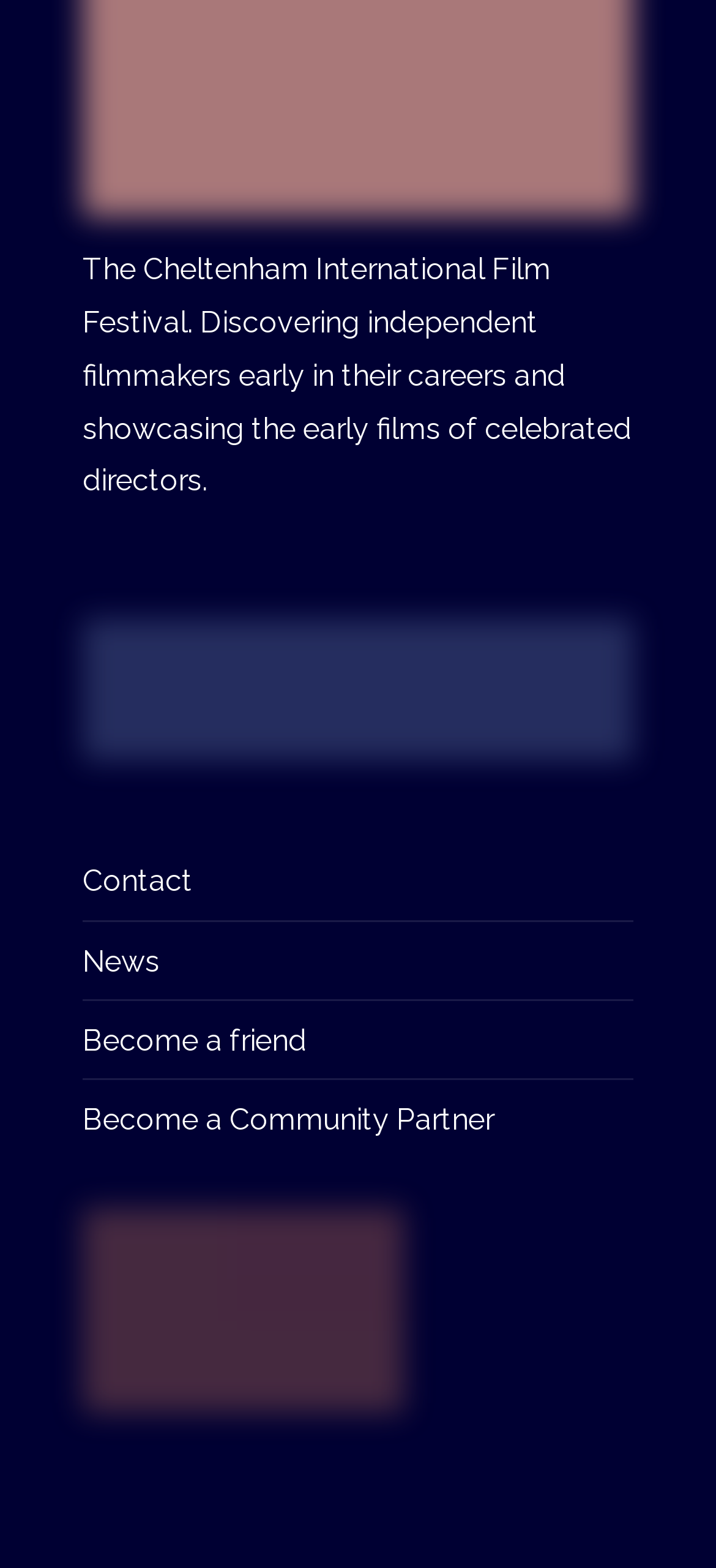Specify the bounding box coordinates (top-left x, top-left y, bottom-right x, bottom-right y) of the UI element in the screenshot that matches this description: parent_node: Providers aria-label="hamburger-icon"

None